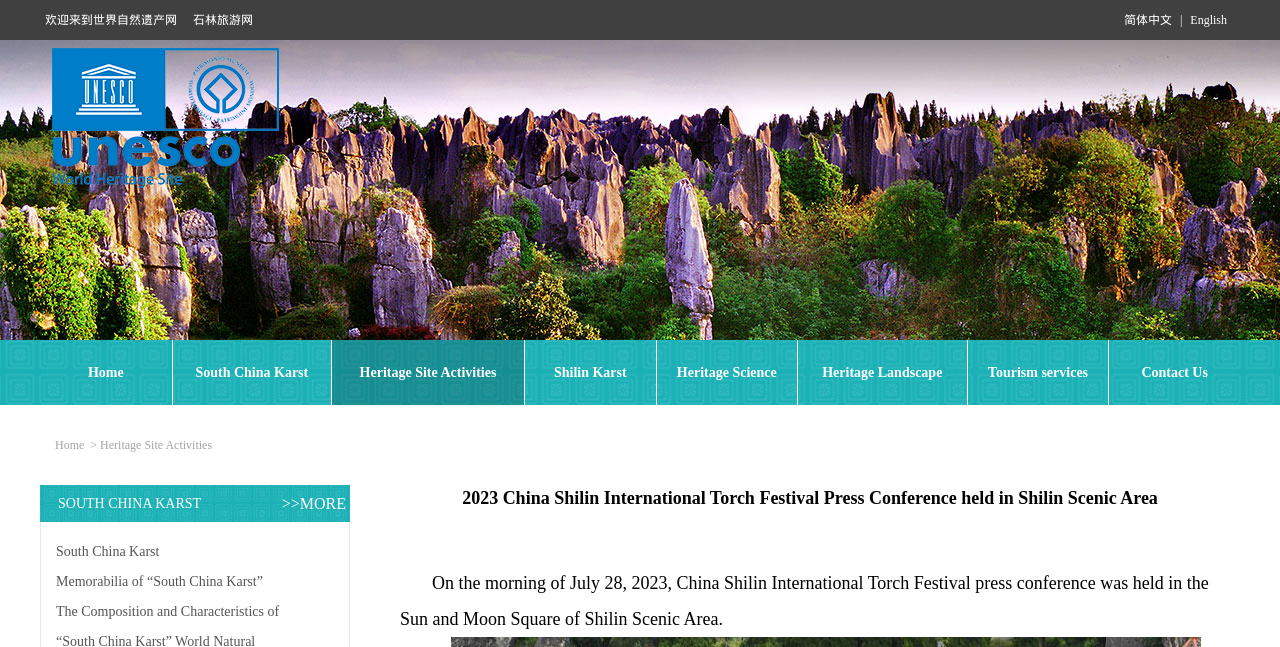Identify the bounding box coordinates of the region I need to click to complete this instruction: "Visit Shilin Karst".

[0.409, 0.526, 0.512, 0.626]